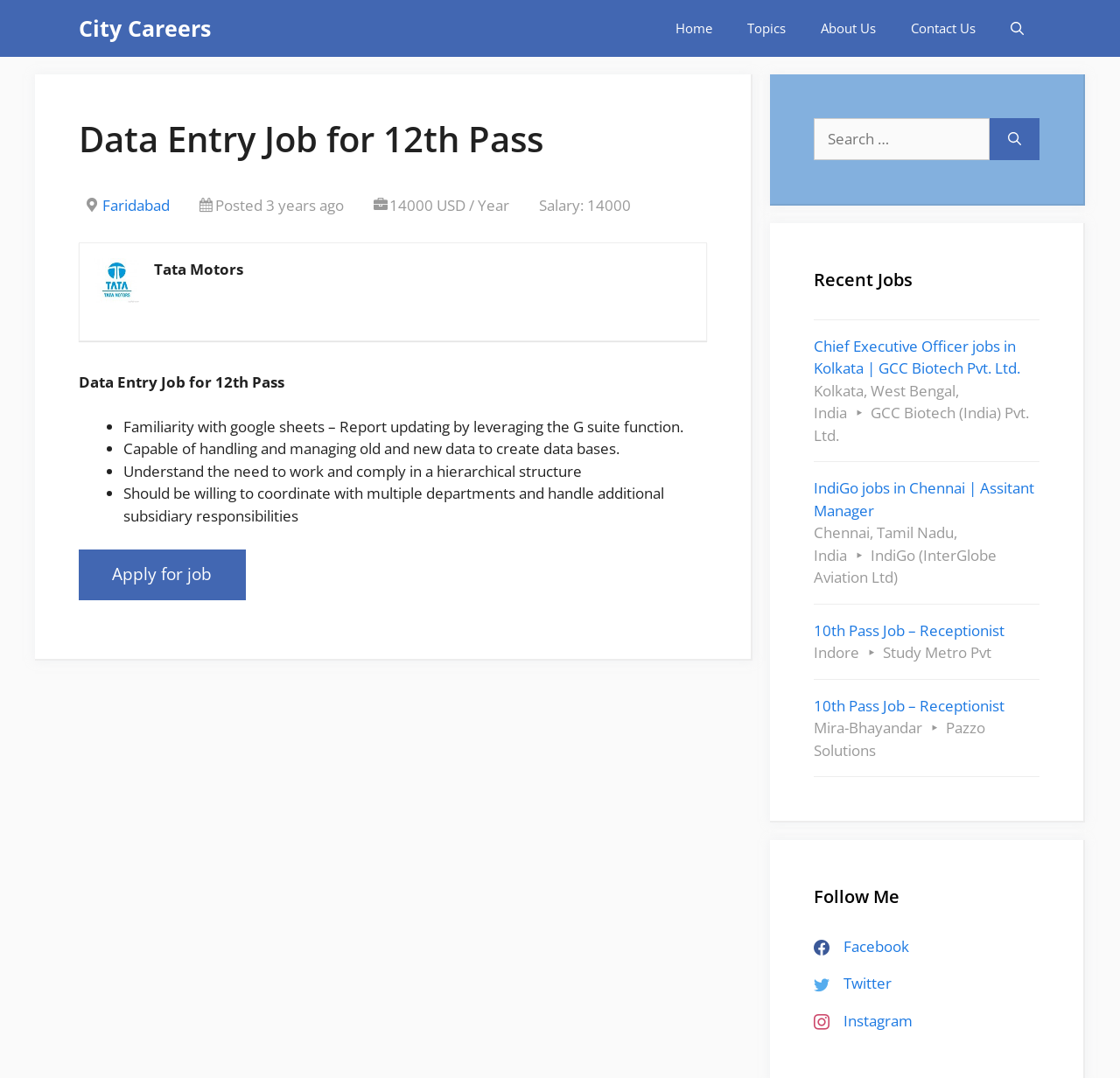Give a succinct answer to this question in a single word or phrase: 
What is the location of the Data Entry Job?

Faridabad